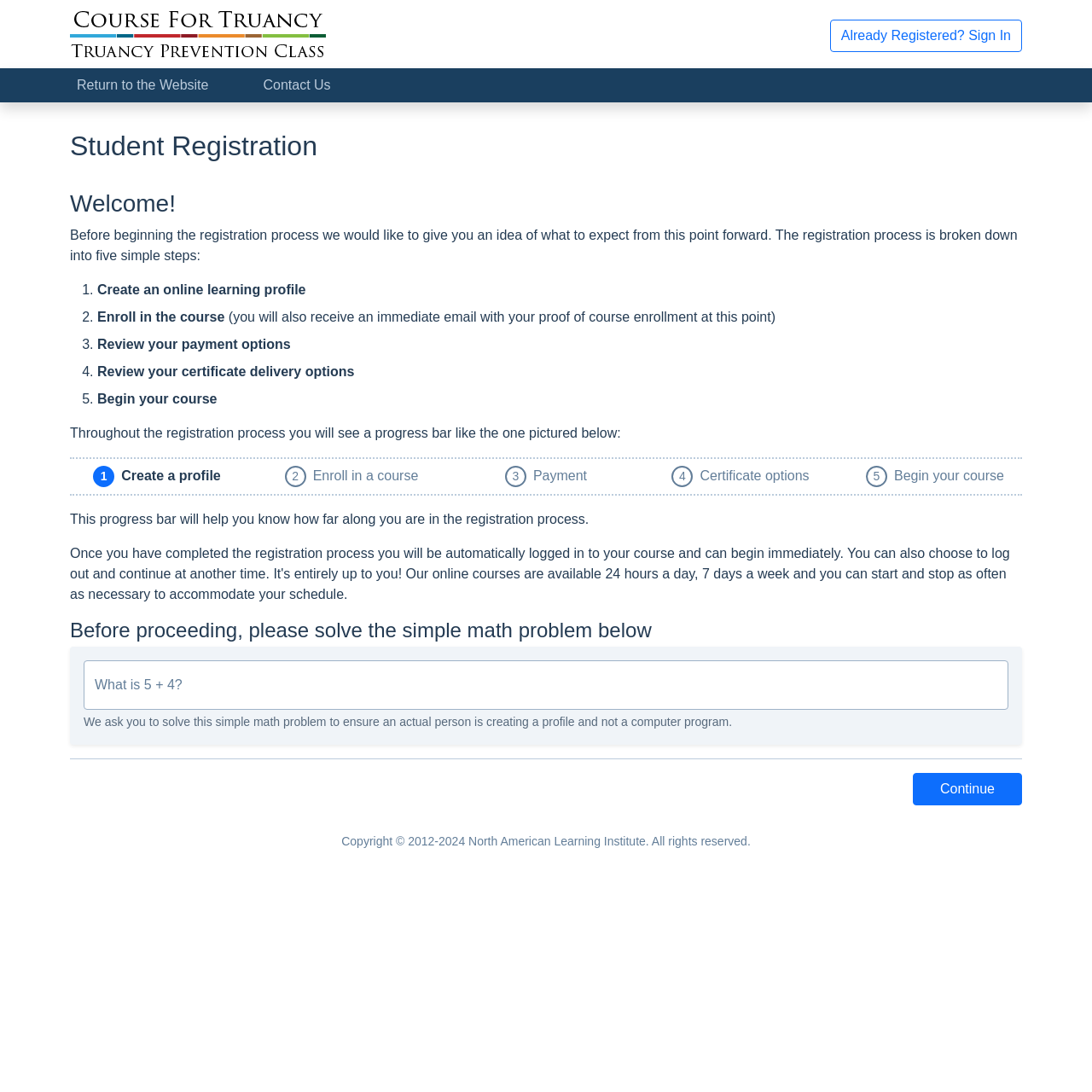What is the text above the progress bar?
Provide a one-word or short-phrase answer based on the image.

Throughout the registration process you will see a progress bar like the one pictured below: